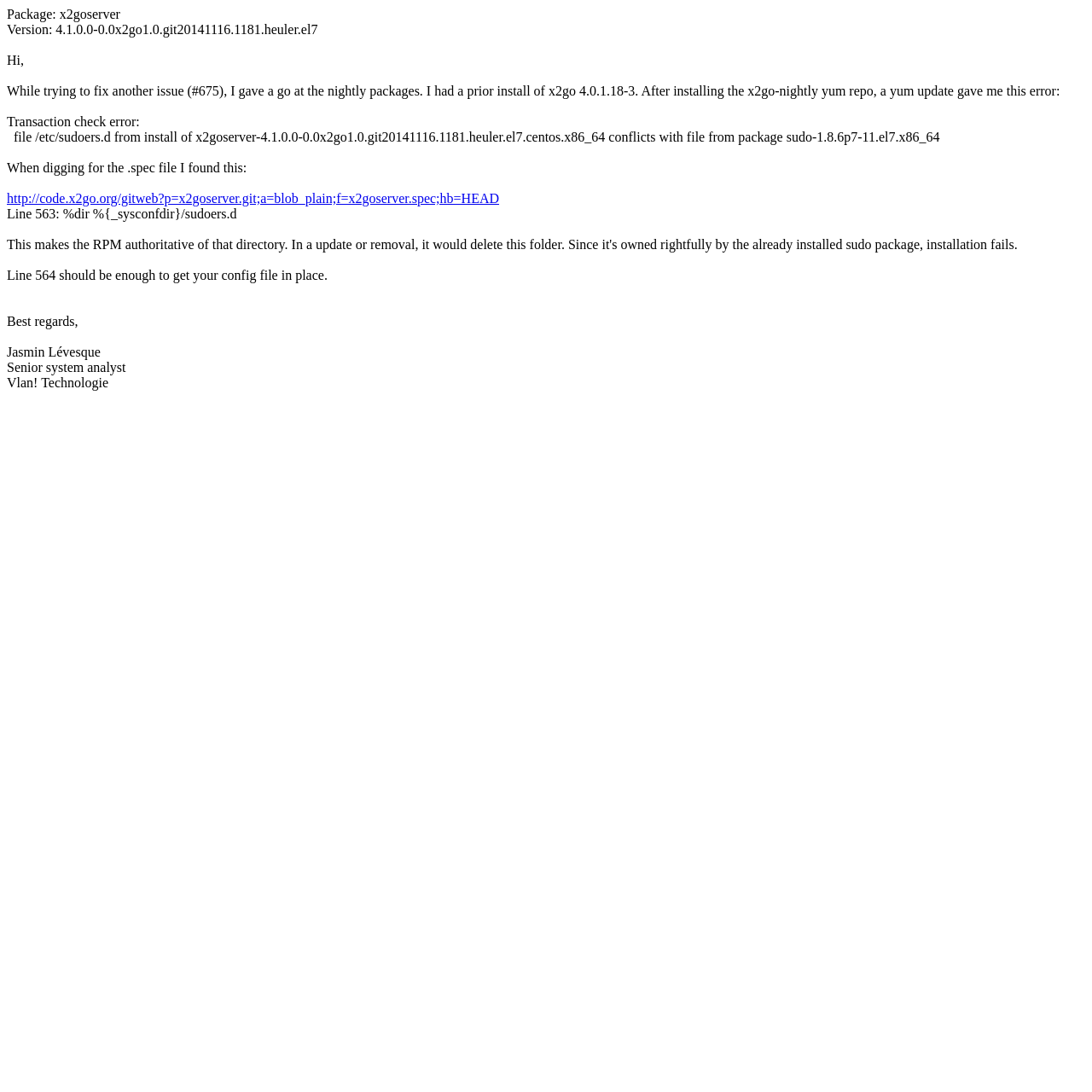What is the URL mentioned in the webpage?
Look at the screenshot and give a one-word or phrase answer.

http://code.x2go.org/gitweb?p=x2goserver.git;a=blob_plain;f=x2goserver.spec;hb=HEAD